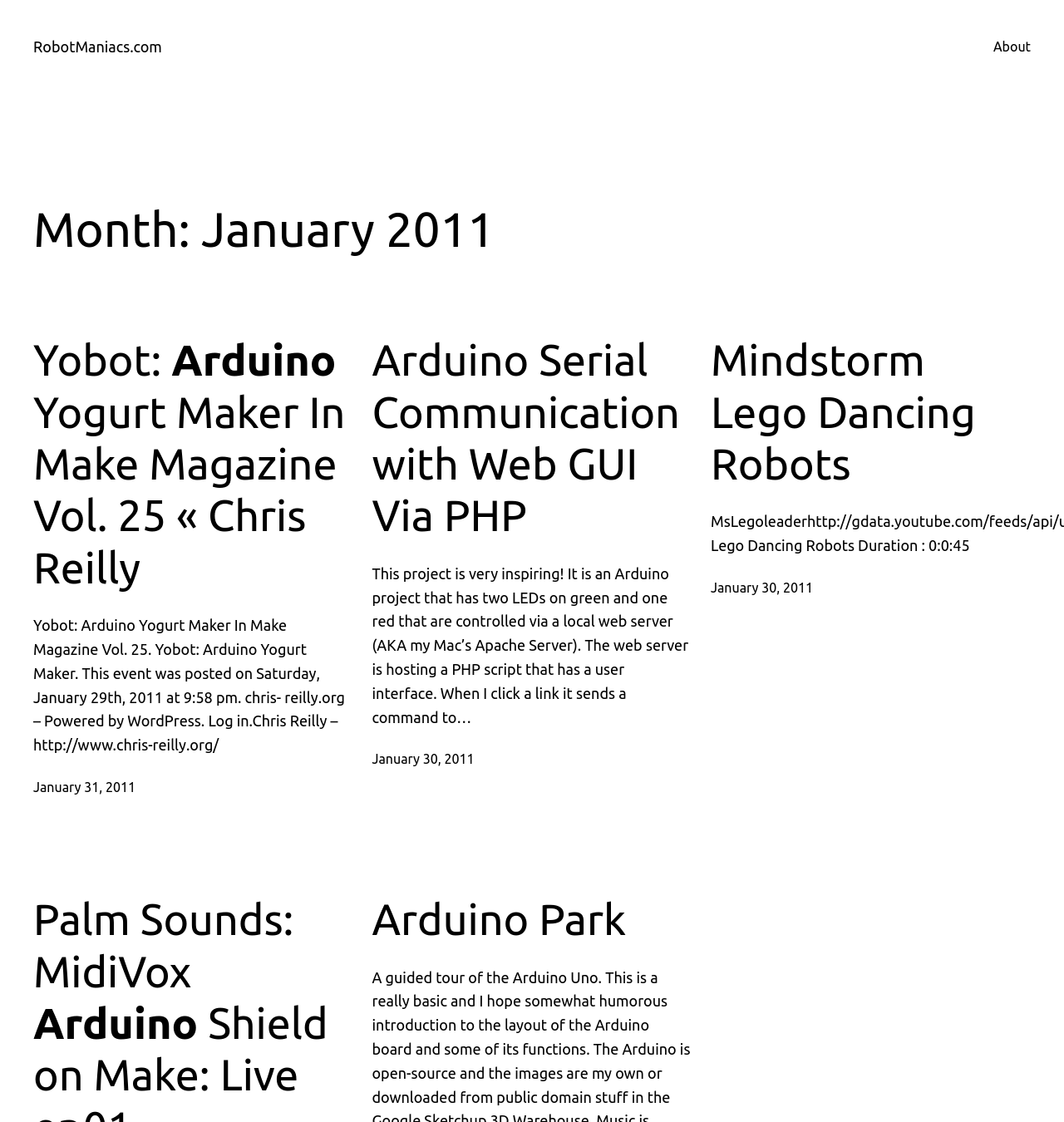Please find and report the bounding box coordinates of the element to click in order to perform the following action: "view Mindstorm Lego Dancing Robots". The coordinates should be expressed as four float numbers between 0 and 1, in the format [left, top, right, bottom].

[0.668, 0.298, 0.969, 0.437]